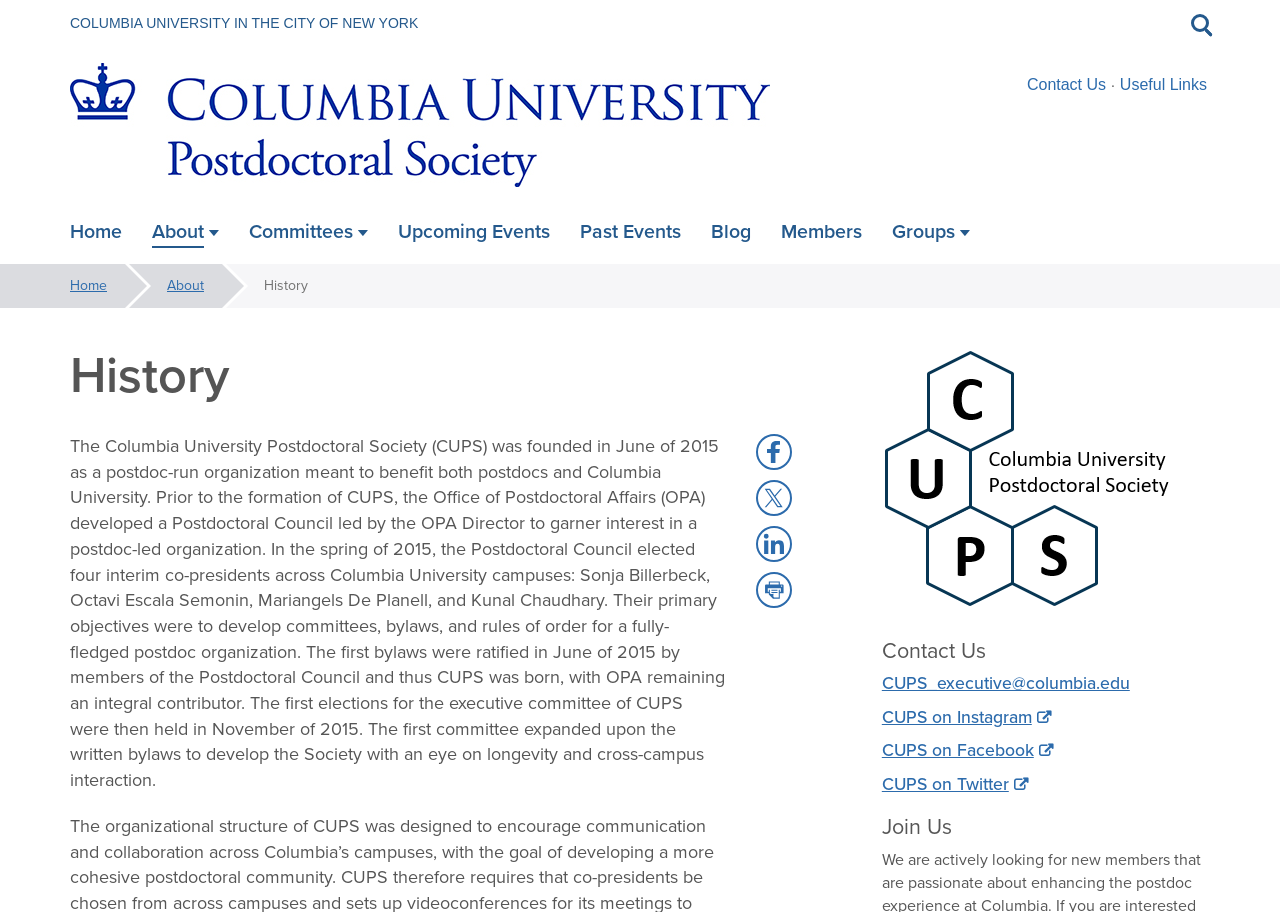Construct a comprehensive description capturing every detail on the webpage.

This webpage is about the History of the Columbia University Postdoctoral Society (CUPS). At the top, there is a link to skip to the main content, followed by a link to the Columbia University website and a button to toggle search. On the top right, there are links to contact us and useful links.

Below the top section, there is a logo of CUPS, which is an image. Underneath the logo, there is a main navigation menu with links to Home, About, Committees, Upcoming Events, Past Events, Blog, Members, and Groups.

On the left side, there is a breadcrumbs navigation menu showing the current location, which is History under About. The main content of the page is a long text describing the history of CUPS, including its founding, objectives, and development.

On the right side of the main content, there are social media sharing buttons for Facebook, X, LinkedIn, and Print. Below the main content, there is a figure with a logo of CUPS, followed by contact information, including an email address and links to CUPS' social media profiles on Instagram, Facebook, and Twitter. Finally, there is a heading "Join Us" at the bottom right.